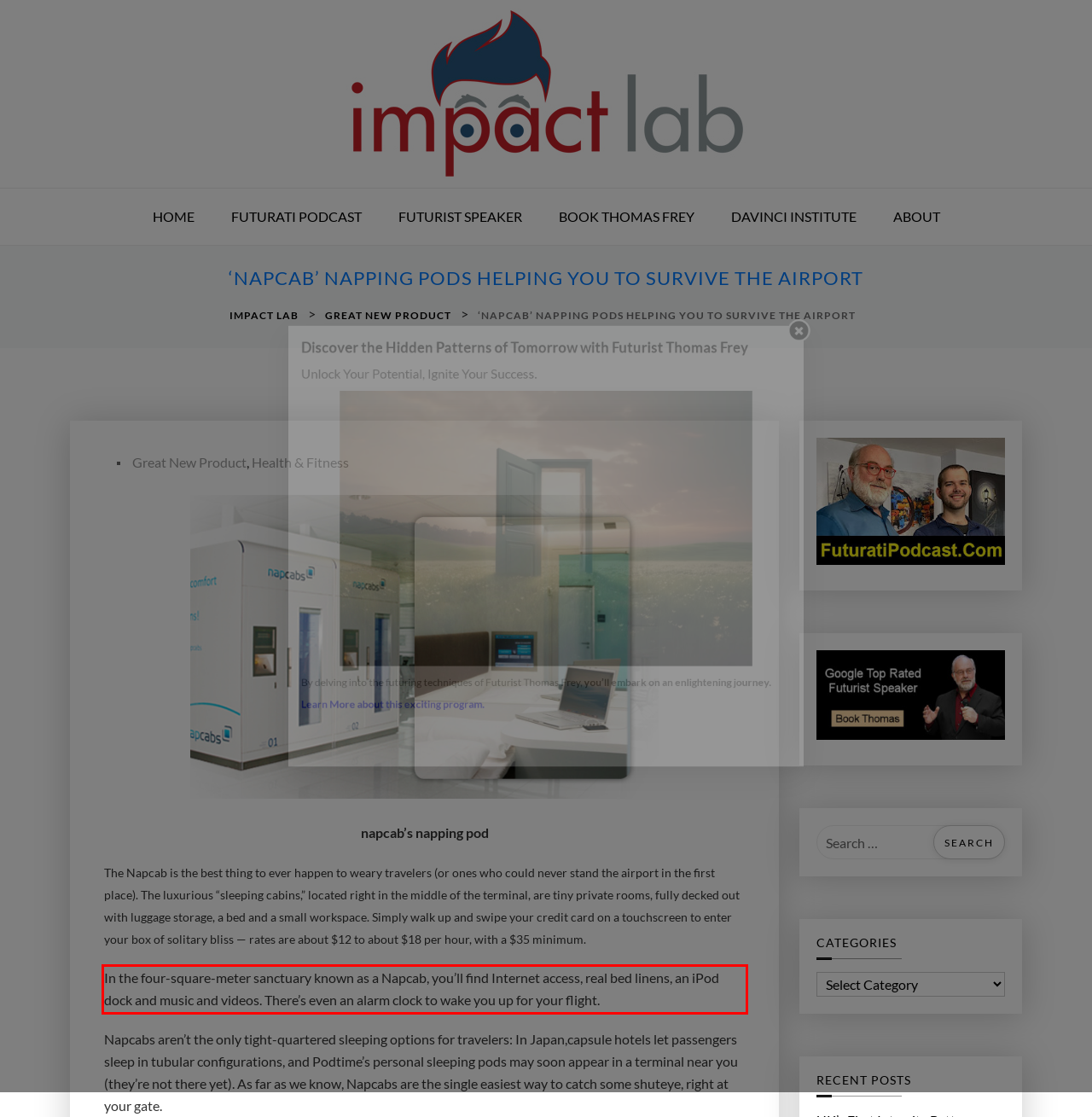Given a screenshot of a webpage, identify the red bounding box and perform OCR to recognize the text within that box.

In the four-square-meter sanctuary known as a Napcab, you’ll find Internet access, real bed linens, an iPod dock and music and videos. There’s even an alarm clock to wake you up for your flight.